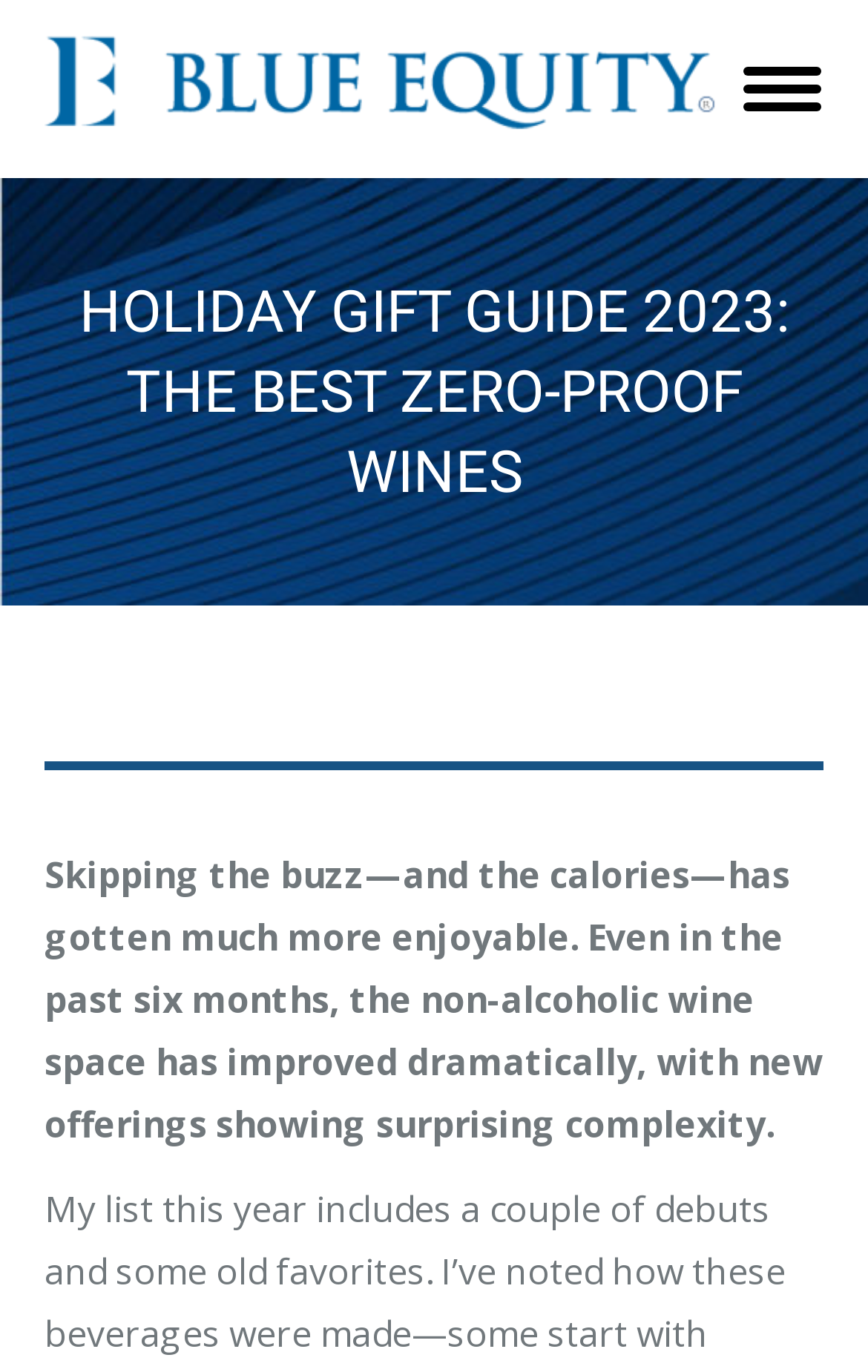Determine the main heading of the webpage and generate its text.

HOLIDAY GIFT GUIDE 2023: THE BEST ZERO-PROOF WINES